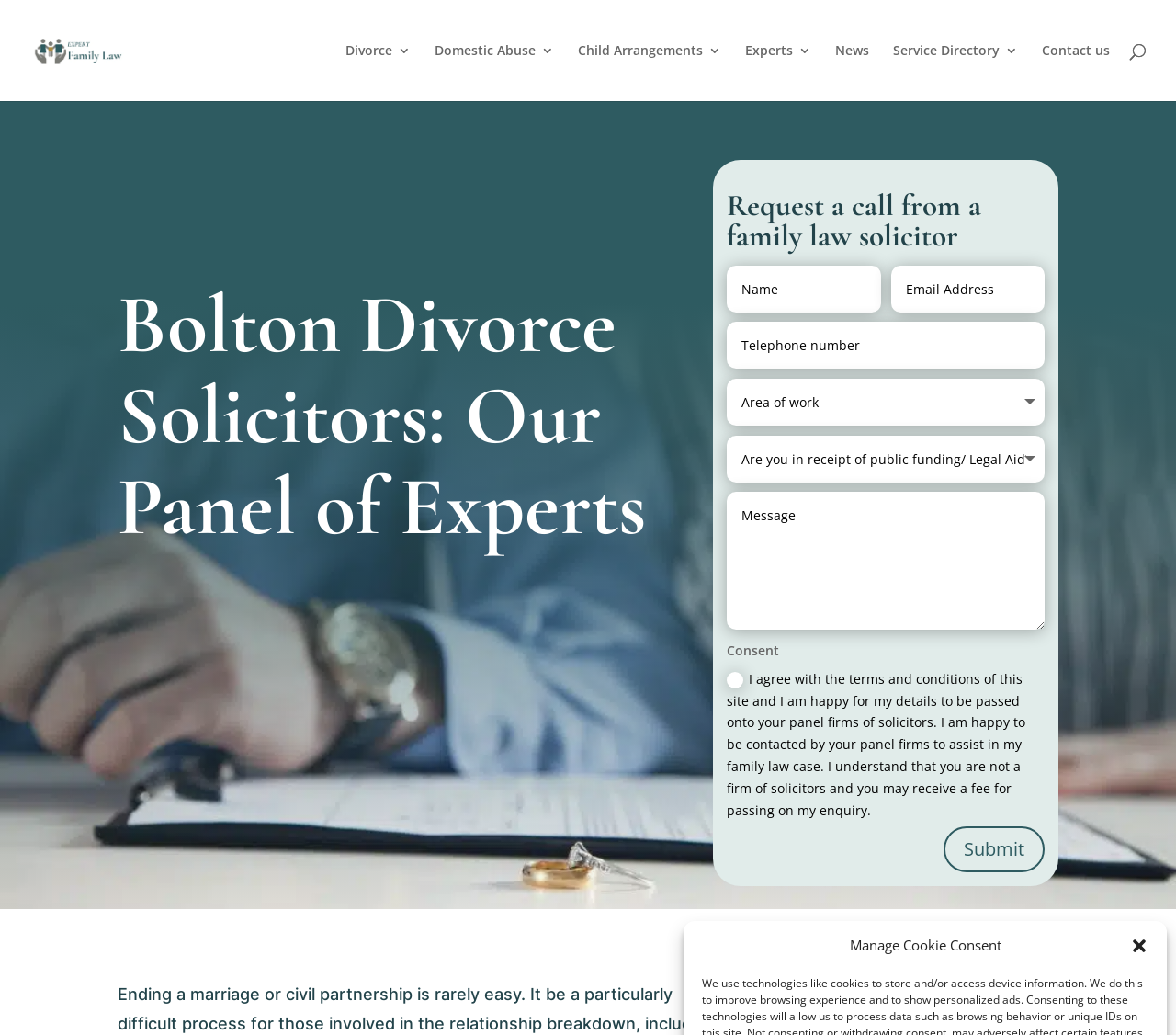Locate the bounding box coordinates of the UI element described by: "Experts". Provide the coordinates as four float numbers between 0 and 1, formatted as [left, top, right, bottom].

[0.634, 0.043, 0.69, 0.098]